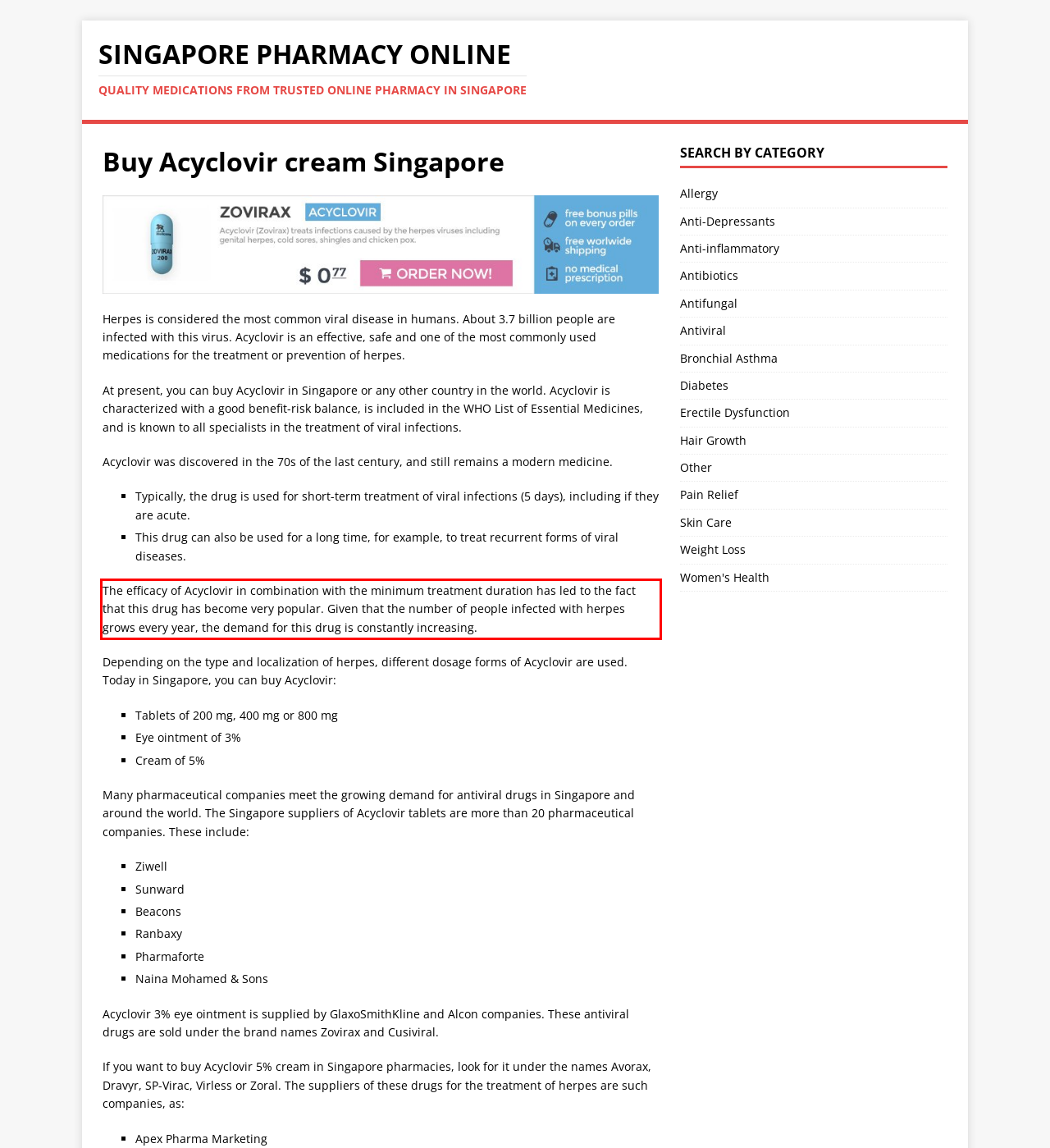Analyze the webpage screenshot and use OCR to recognize the text content in the red bounding box.

The efficacy of Acyclovir in combination with the minimum treatment duration has led to the fact that this drug has become very popular. Given that the number of people infected with herpes grows every year, the demand for this drug is constantly increasing.